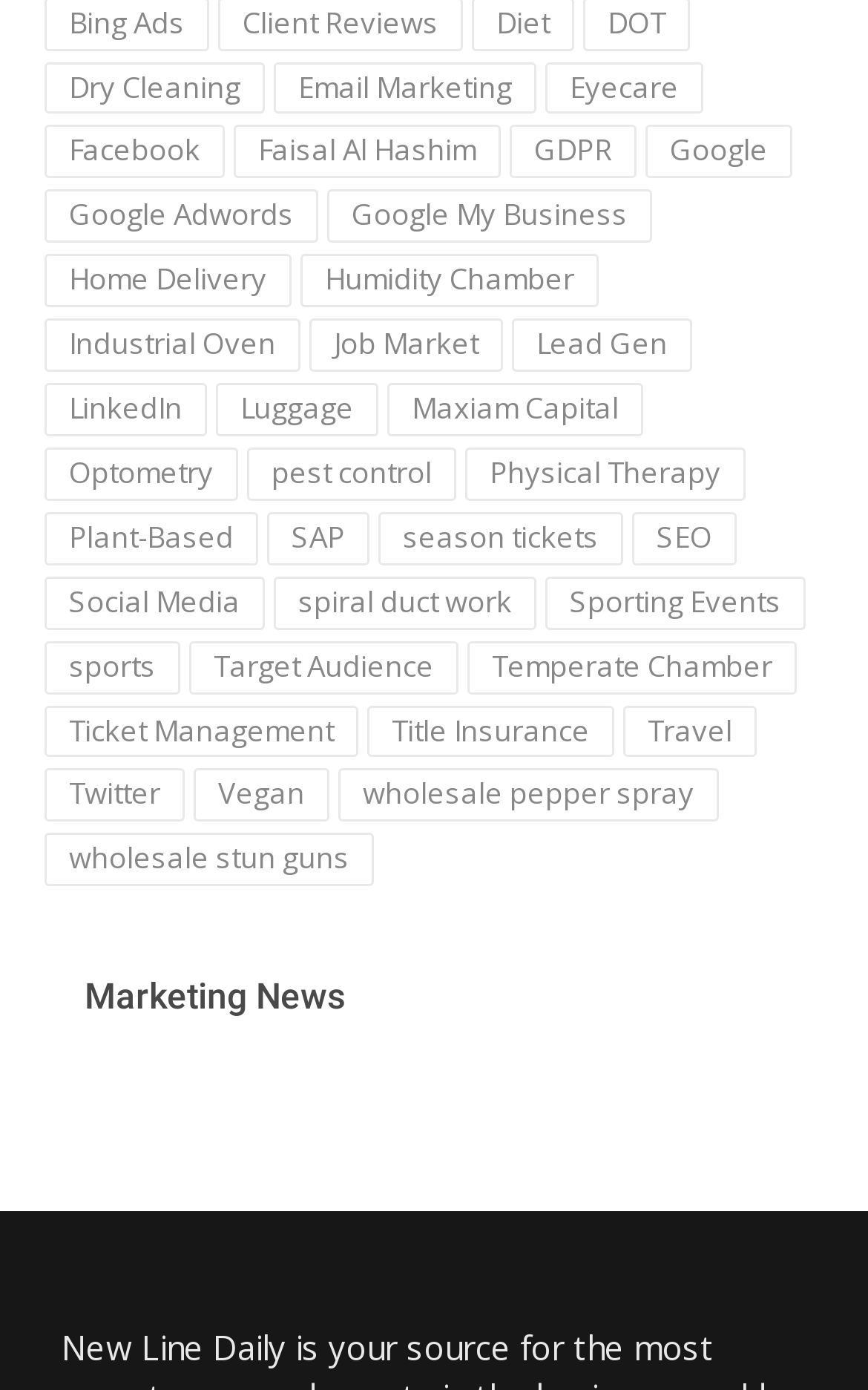From the webpage screenshot, identify the region described by Google My Business. Provide the bounding box coordinates as (top-left x, top-left y, bottom-right x, bottom-right y), with each value being a floating point number between 0 and 1.

[0.377, 0.137, 0.751, 0.175]